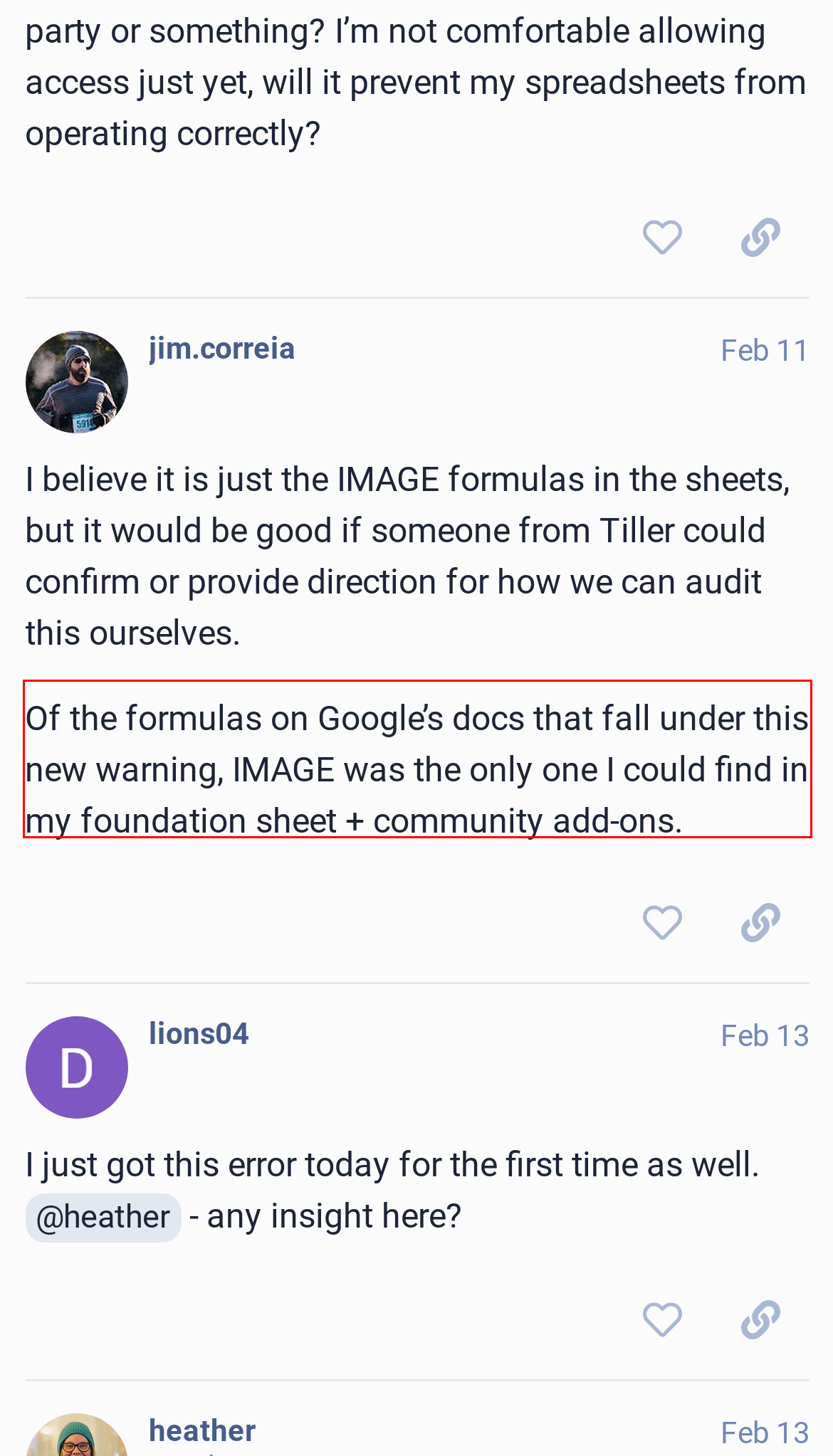Extract and provide the text found inside the red rectangle in the screenshot of the webpage.

Of the formulas on Google’s docs that fall under this new warning, IMAGE was the only one I could find in my foundation sheet + community add-ons.